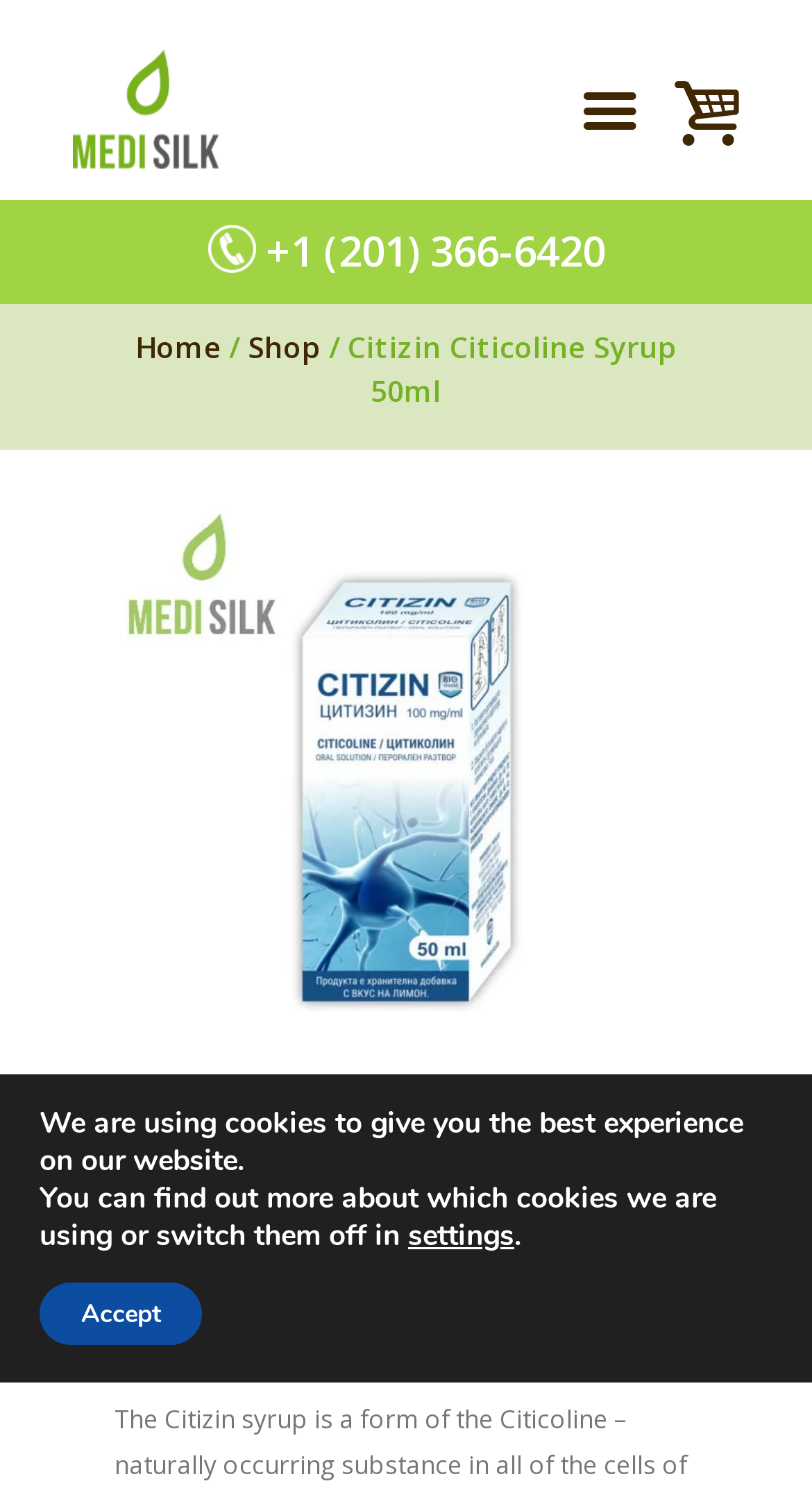Can you determine the bounding box coordinates of the area that needs to be clicked to fulfill the following instruction: "Shop now"?

[0.305, 0.219, 0.395, 0.246]